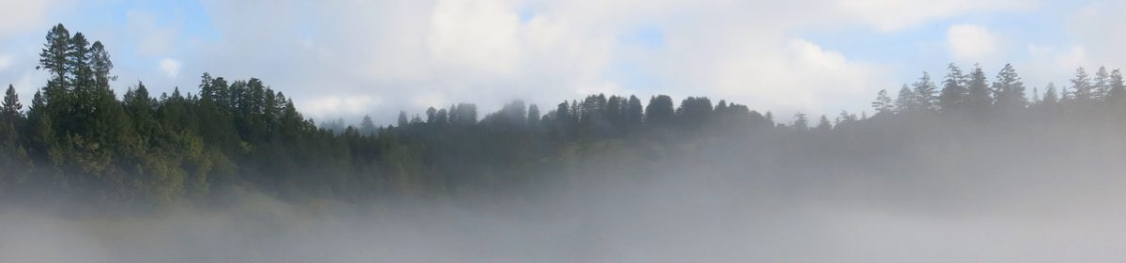Provide a one-word or brief phrase answer to the question:
What type of trees are present in the midground?

Evergreen trees